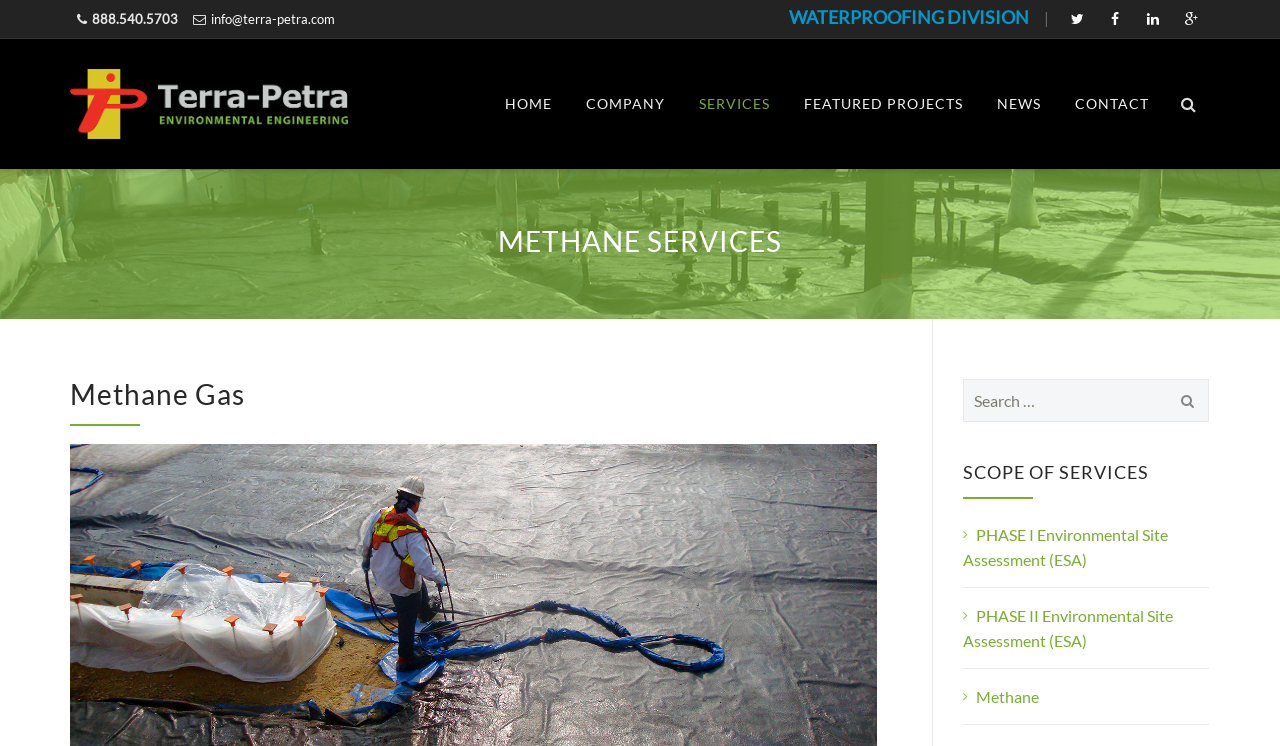Please find the bounding box coordinates of the element that you should click to achieve the following instruction: "Search for something". The coordinates should be presented as four float numbers between 0 and 1: [left, top, right, bottom].

[0.904, 0.508, 0.945, 0.564]